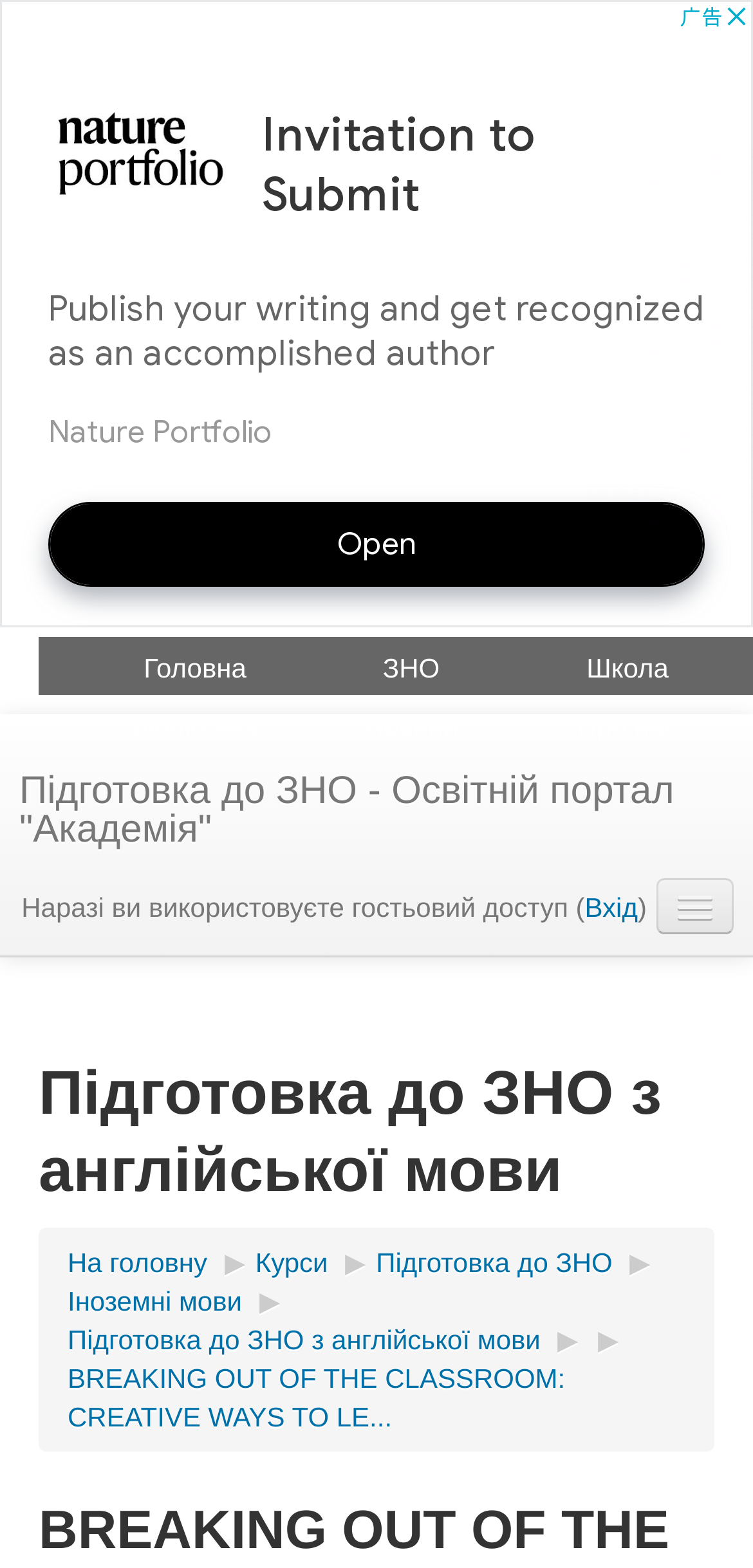From the details in the image, provide a thorough response to the question: How many main sections are there in the webpage?

I observed the webpage structure and found four main sections: the top navigation bar, the advertisement section, the main content section, and the bottom navigation section.